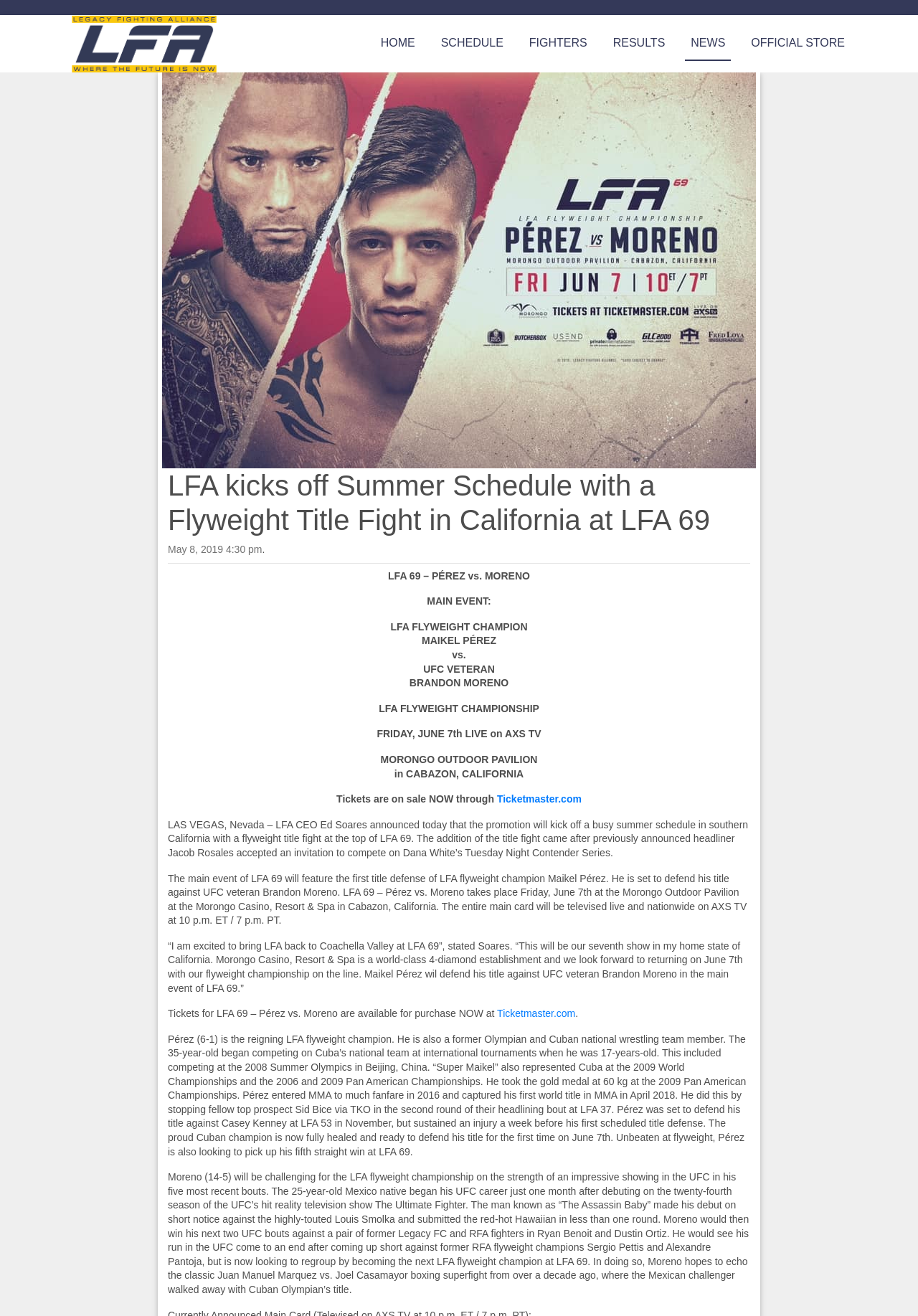Construct a comprehensive description capturing every detail on the webpage.

The webpage is the official site of Legacy Fighting Alliance, a mixed martial arts organization. At the top left corner, there is an avatar image linked to a profile. Below it, there is a navigation menu with links to different sections of the website, including HOME, SCHEDULE, FIGHTERS, RESULTS, NEWS, and OFFICIAL STORE.

The main content of the page is an article about an upcoming event, LFA 69, which will take place on June 7th at the Morongo Outdoor Pavilion in Cabazon, California. The event will feature a flyweight title fight between Maikel Pérez and Brandon Moreno. The article provides details about the event, including the main card, which will be televised live on AXS TV.

The article is divided into several sections, with headings and paragraphs of text. There are also links to Ticketmaster.com, where tickets for the event can be purchased. The text describes the background of the two fighters, including their previous experiences and achievements in mixed martial arts.

At the top of the article, there is a heading with the title of the event, LFA 69, and a subheading with the date and location of the event. Below it, there is a paragraph of text that summarizes the event. The rest of the article provides more detailed information about the fighters and the event.

Overall, the webpage is well-organized and easy to navigate, with clear headings and concise text that provides information about the upcoming event.